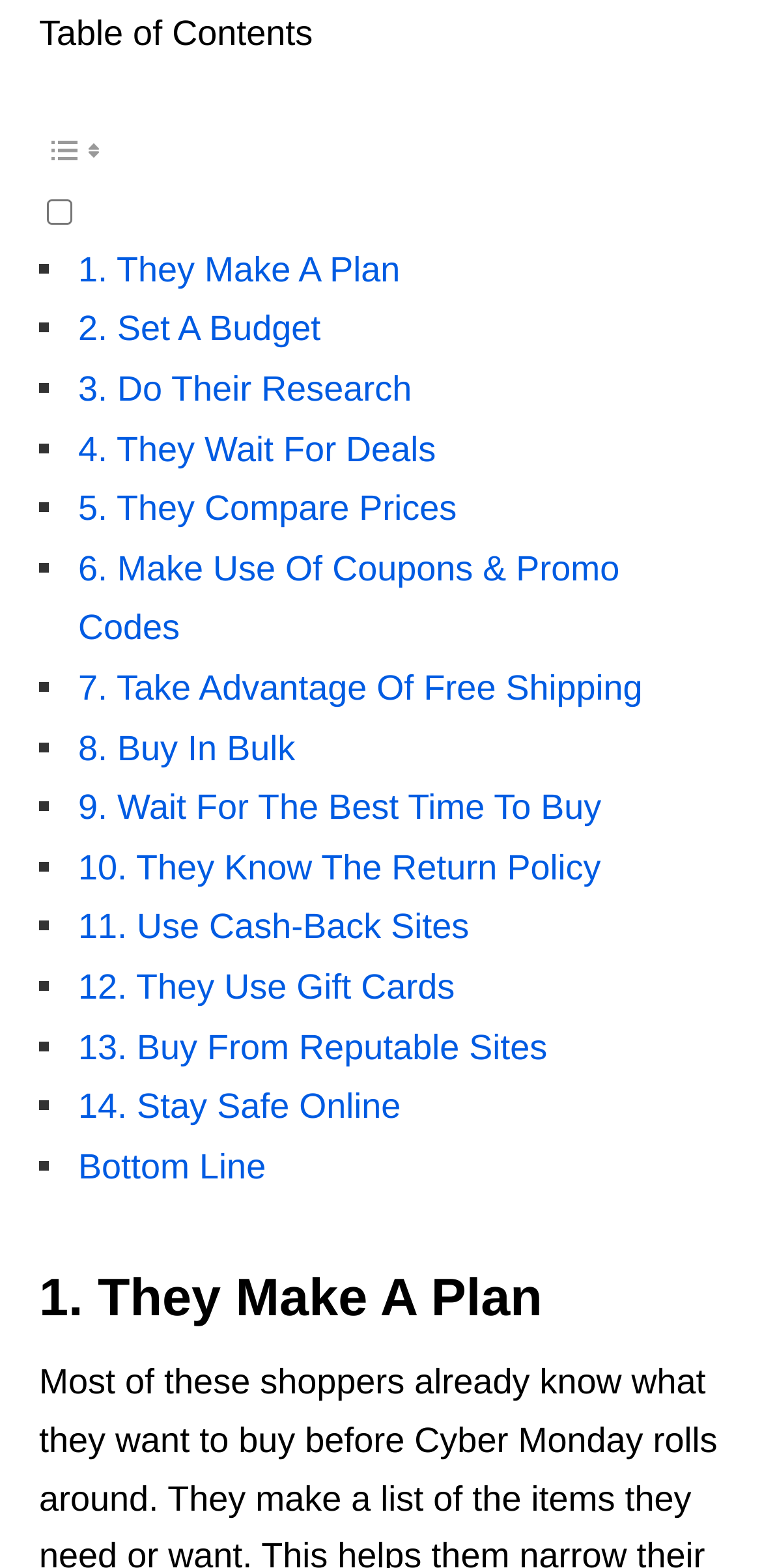Based on the element description 13. Buy From Reputable Sites, identify the bounding box of the UI element in the given webpage screenshot. The coordinates should be in the format (top-left x, top-left y, bottom-right x, bottom-right y) and must be between 0 and 1.

[0.103, 0.655, 0.718, 0.68]